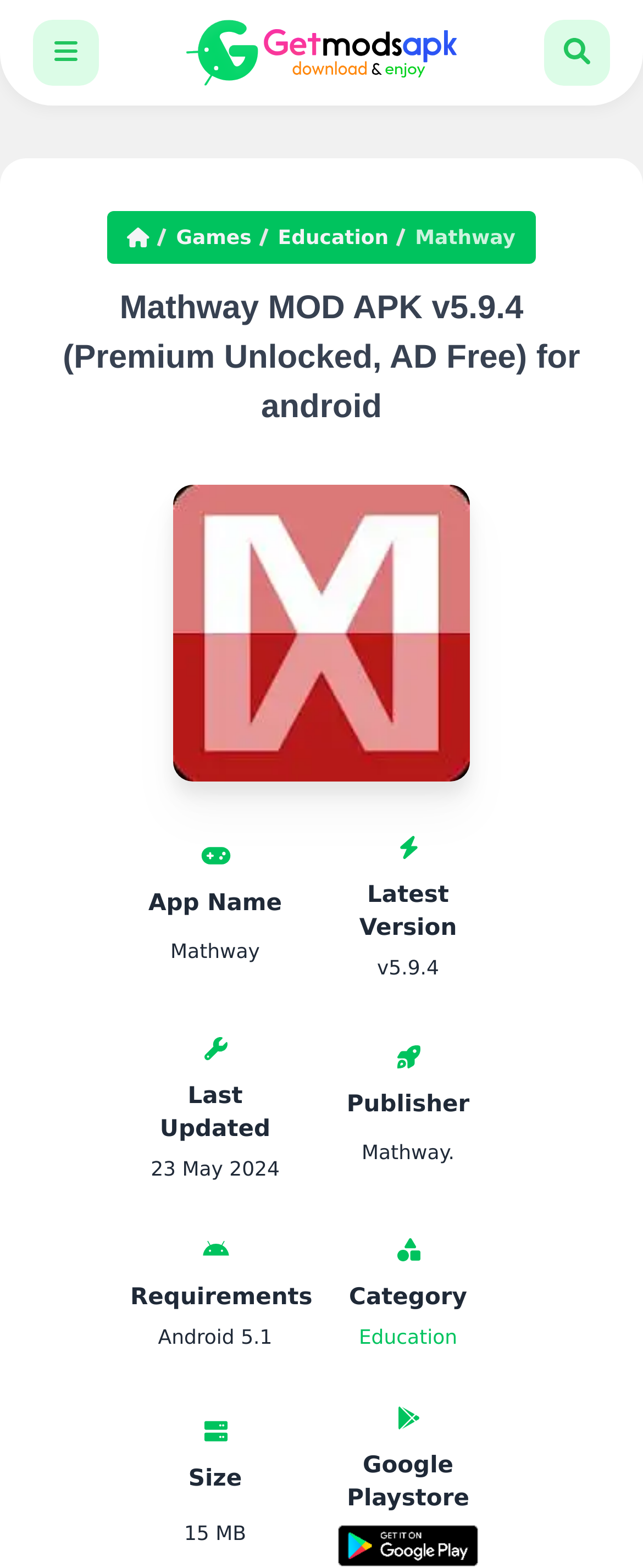Answer the question using only a single word or phrase: 
What is the name of the app?

Mathway